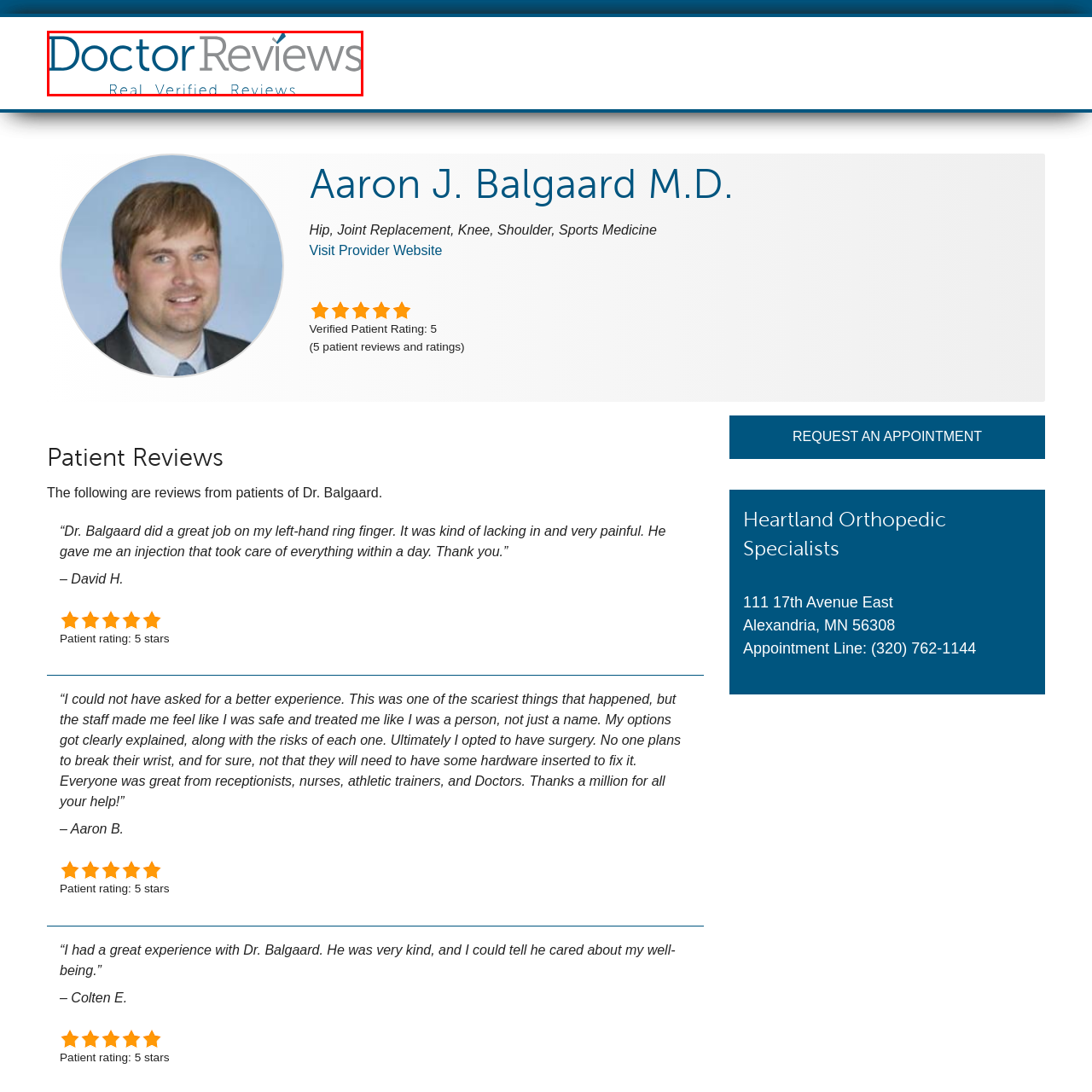What is the color of 'Reviews' in the logo?  
Please examine the image enclosed within the red bounding box and provide a thorough answer based on what you observe in the image.

The question asks about the color of 'Reviews' in the logo. Upon examining the logo, it is clear that 'Reviews' is presented in a sleek gray color, which conveys professionalism and trustworthiness.